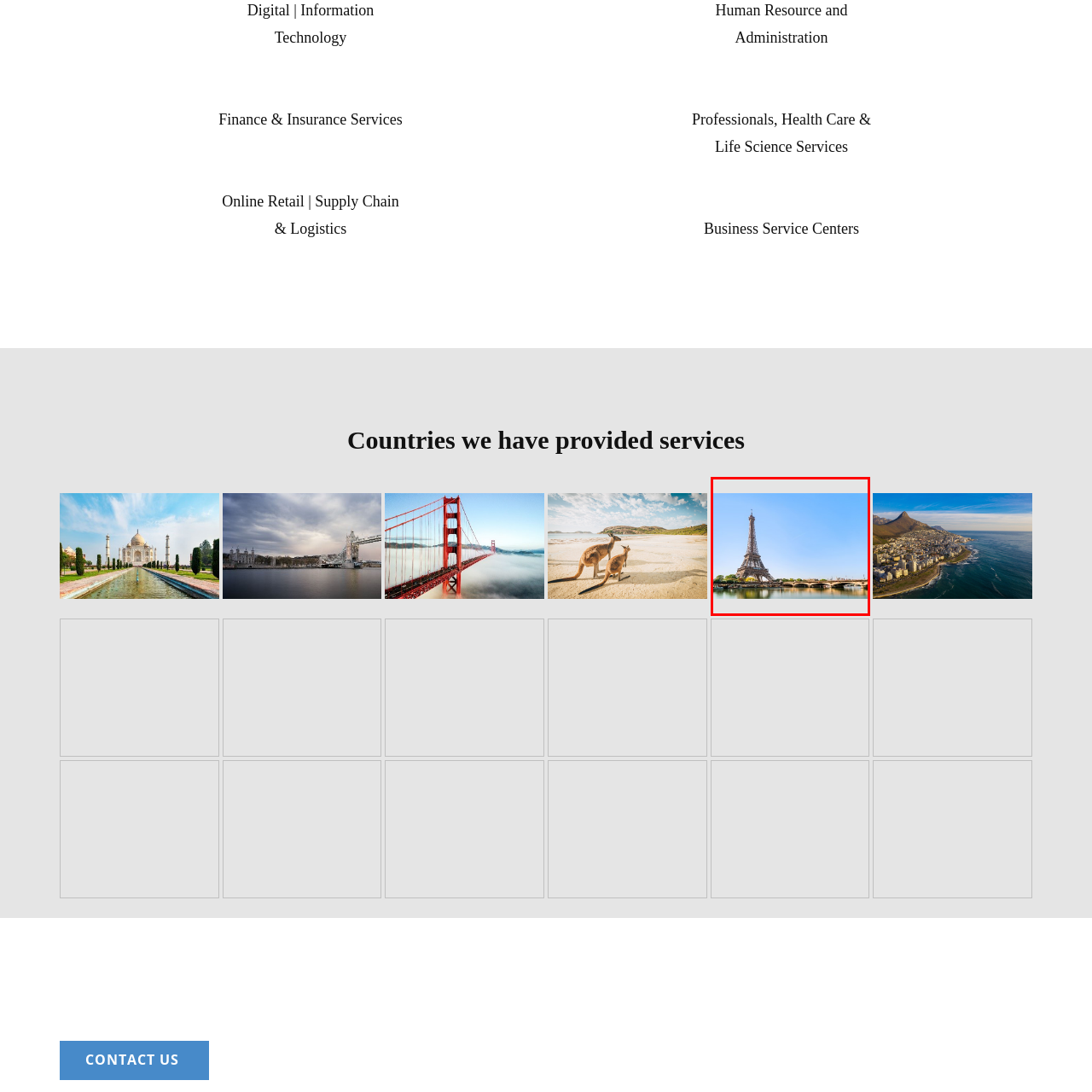Thoroughly describe the scene captured inside the red-bordered image.

The image captures the iconic Eiffel Tower, a prominent symbol of Paris, standing majestically against a clear blue sky. The structure, made of wrought iron, showcases its intricate design and towering presence, which reaches 1,083 feet (330 meters) into the air. Below the tower, the Seine River reflects the stunning architecture, while nearby greenery adds a touch of nature to the urban landscape. The bridge in the foreground enhances the picturesque view, providing a sense of connection and depth. This scene epitomizes the romantic charm and historical significance of the city, making it a beloved destination for tourists from around the world.